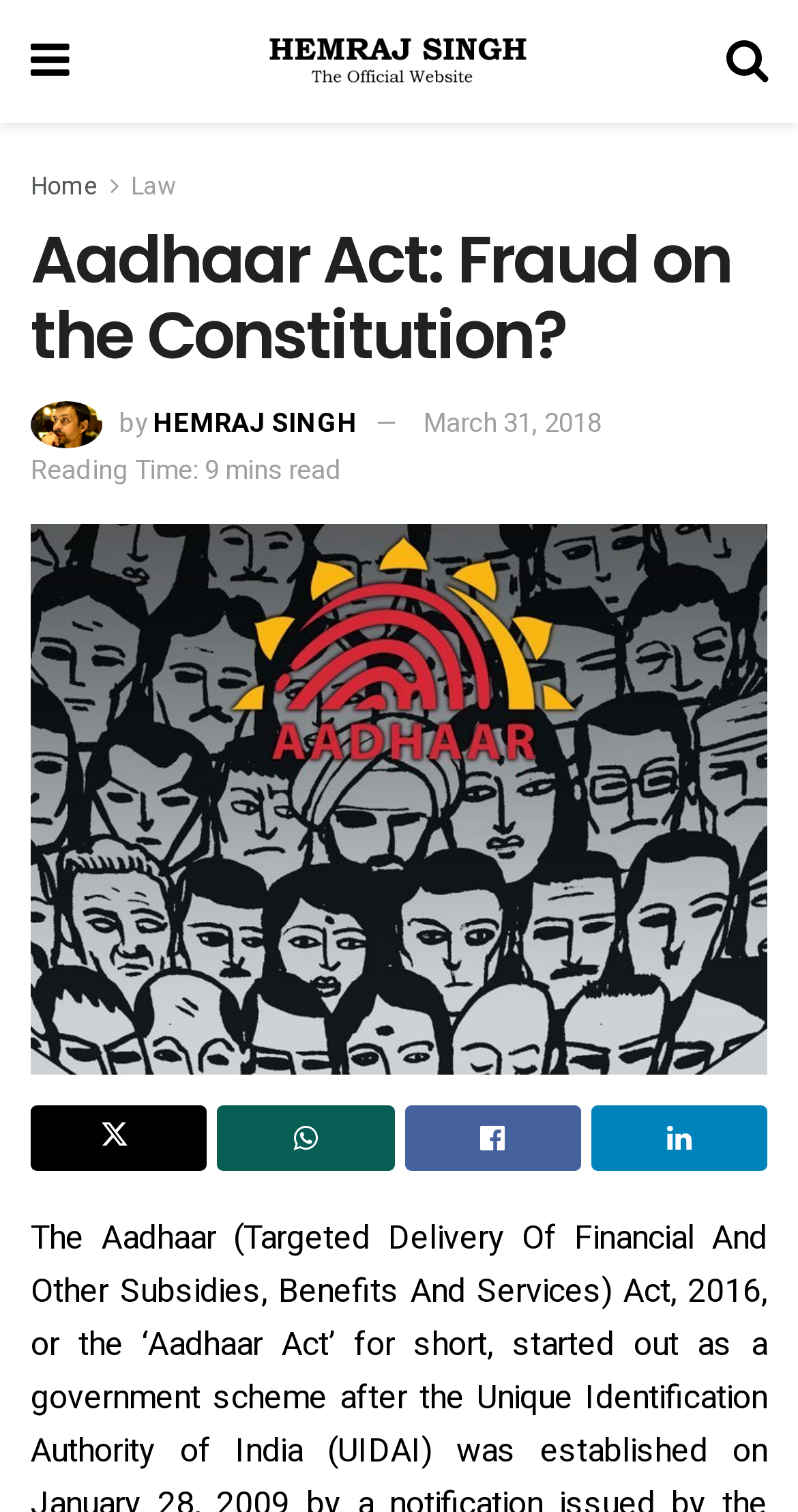Extract the bounding box coordinates for the described element: "Bracket Challenge". The coordinates should be represented as four float numbers between 0 and 1: [left, top, right, bottom].

None